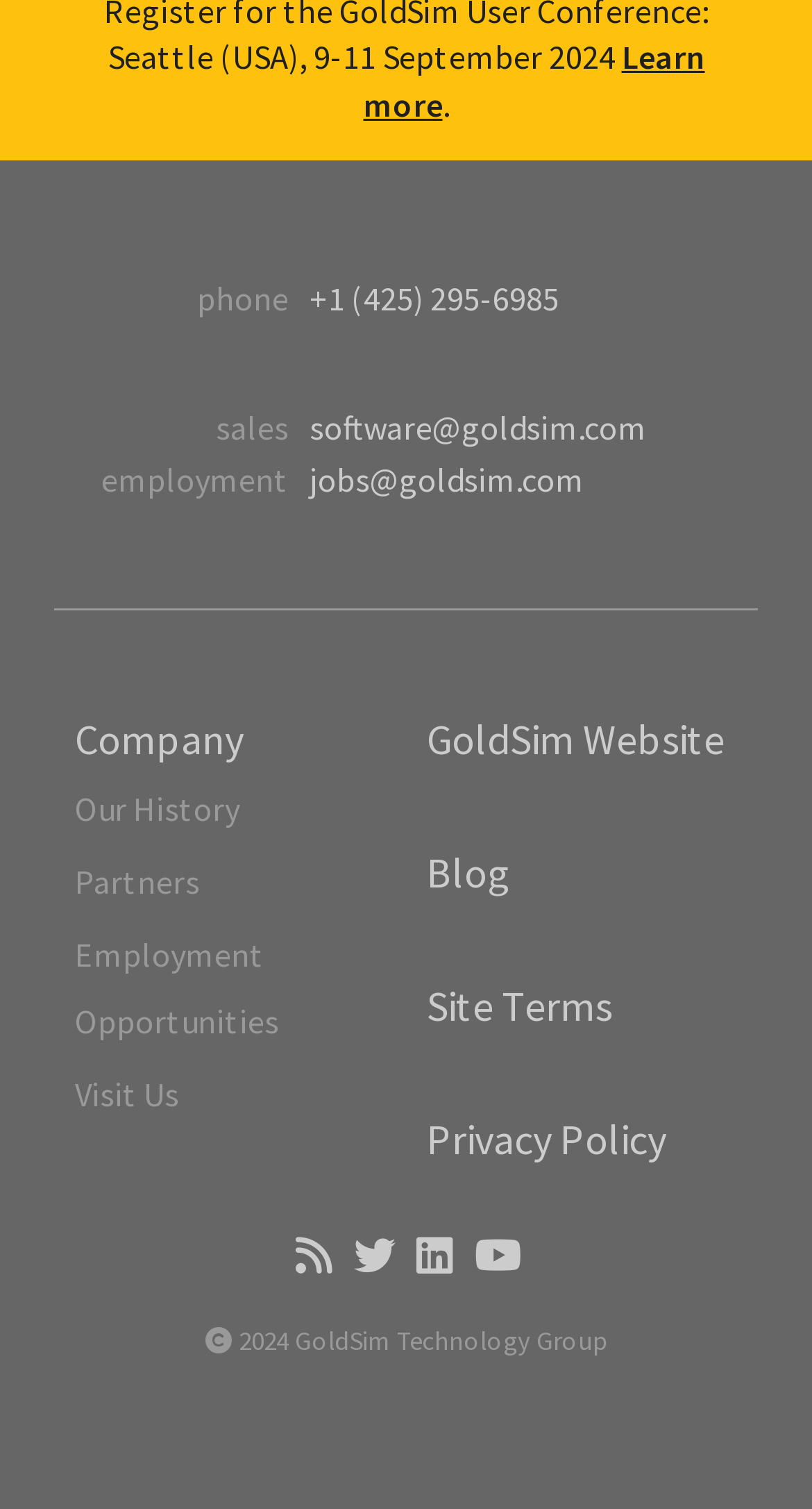Locate the bounding box coordinates of the area to click to fulfill this instruction: "Learn more about the company". The bounding box should be presented as four float numbers between 0 and 1, in the order [left, top, right, bottom].

[0.447, 0.024, 0.868, 0.083]